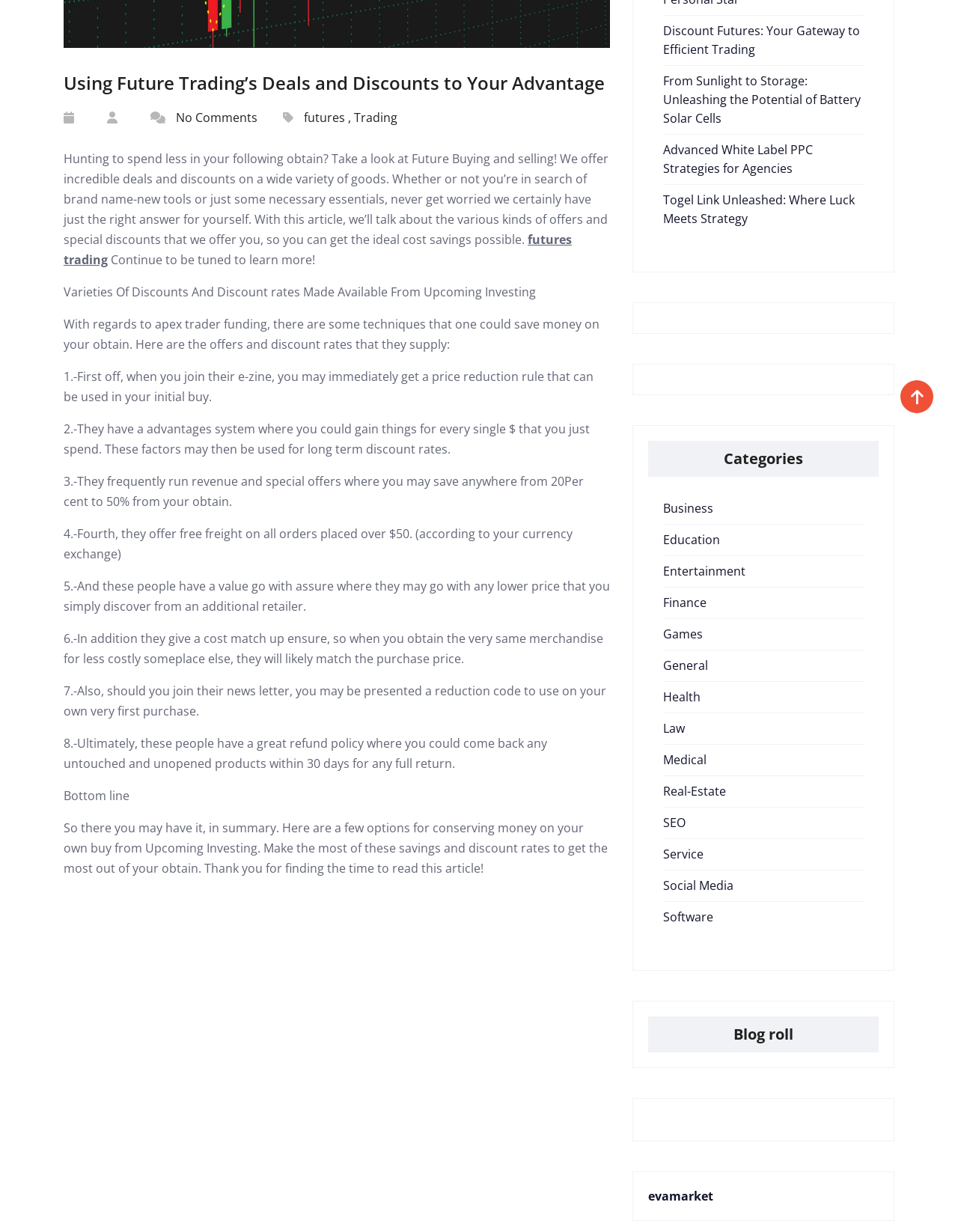Bounding box coordinates are given in the format (top-left x, top-left y, bottom-right x, bottom-right y). All values should be floating point numbers between 0 and 1. Provide the bounding box coordinate for the UI element described as: Social Media

[0.692, 0.712, 0.766, 0.726]